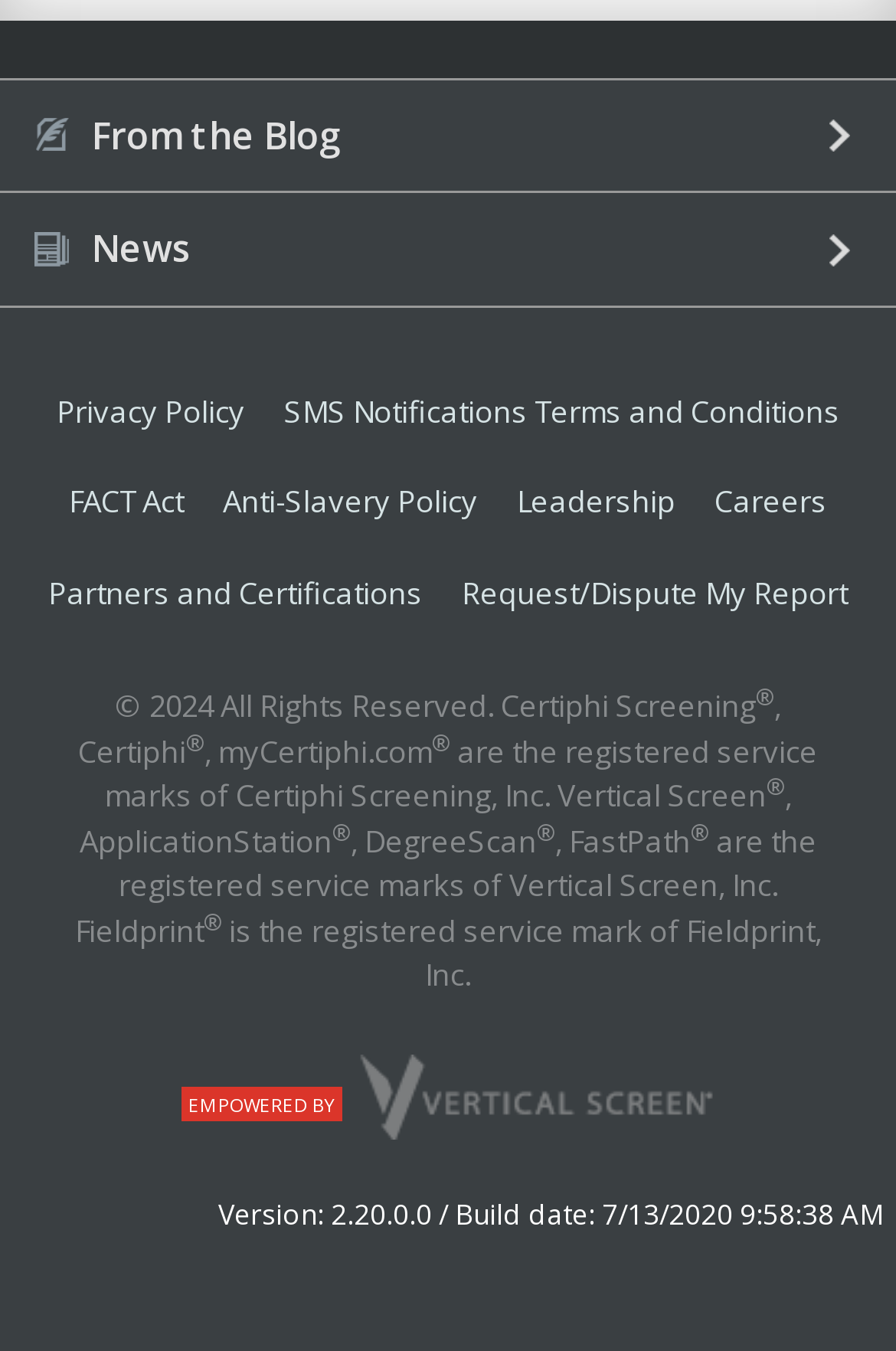Bounding box coordinates are given in the format (top-left x, top-left y, bottom-right x, bottom-right y). All values should be floating point numbers between 0 and 1. Provide the bounding box coordinate for the UI element described as: Leadership

[0.559, 0.356, 0.772, 0.423]